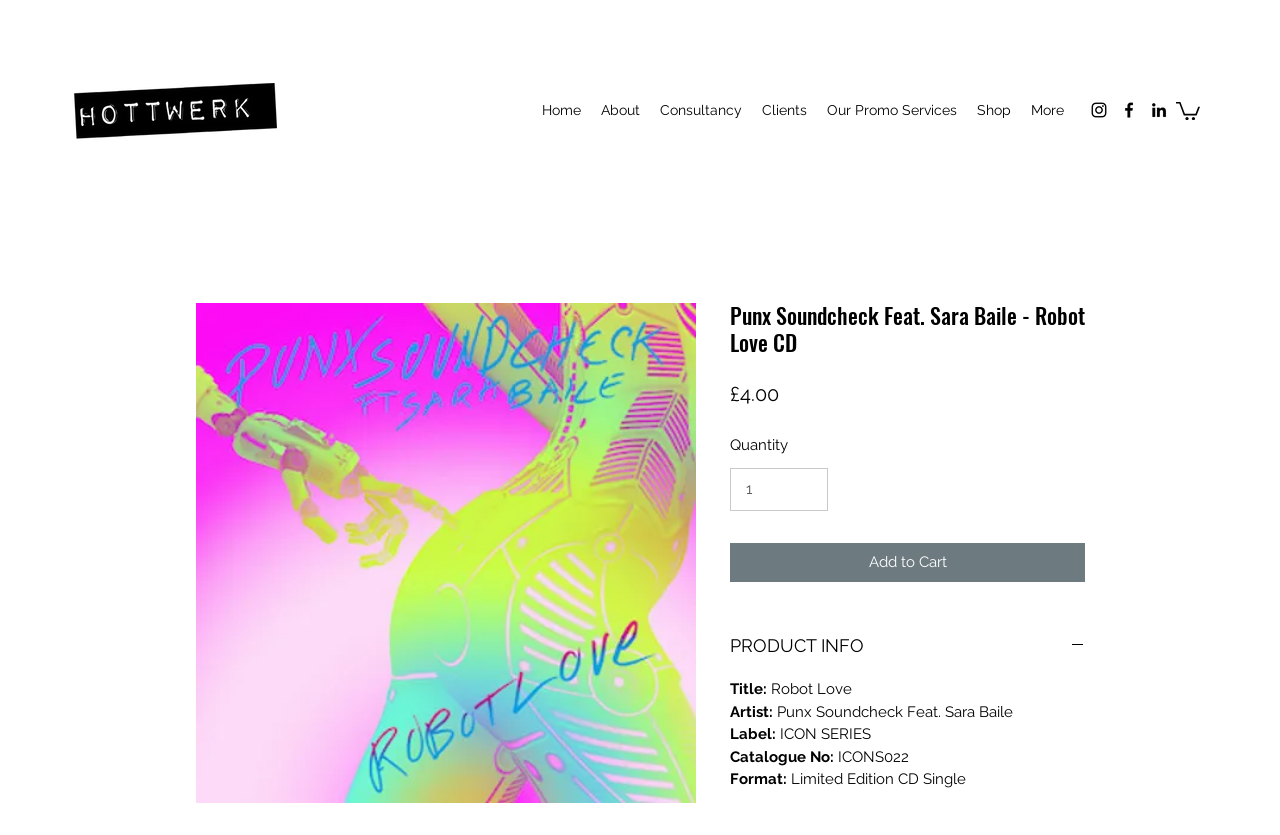Please locate the bounding box coordinates of the element that should be clicked to achieve the given instruction: "Click the instagram link".

[0.851, 0.12, 0.866, 0.144]